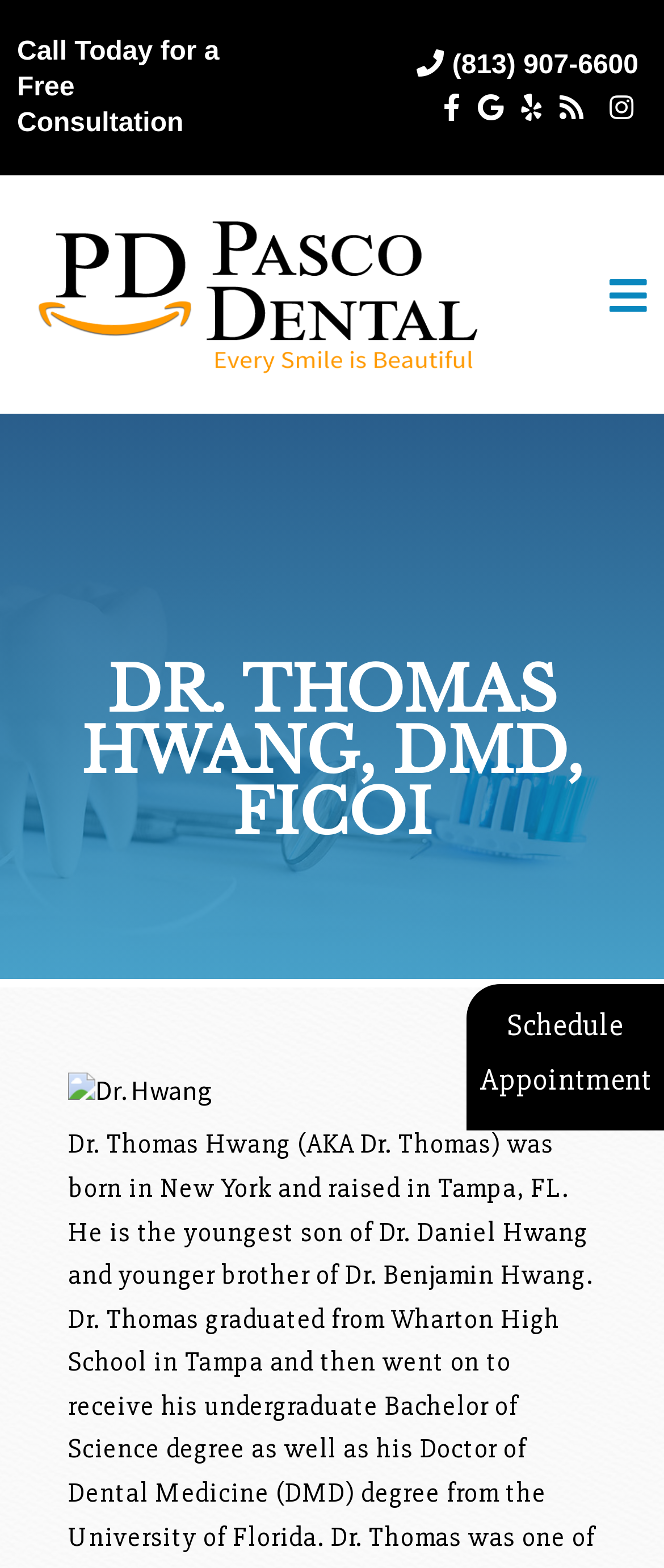Please identify the bounding box coordinates of the clickable area that will allow you to execute the instruction: "Contact through phone number".

[0.681, 0.033, 0.962, 0.051]